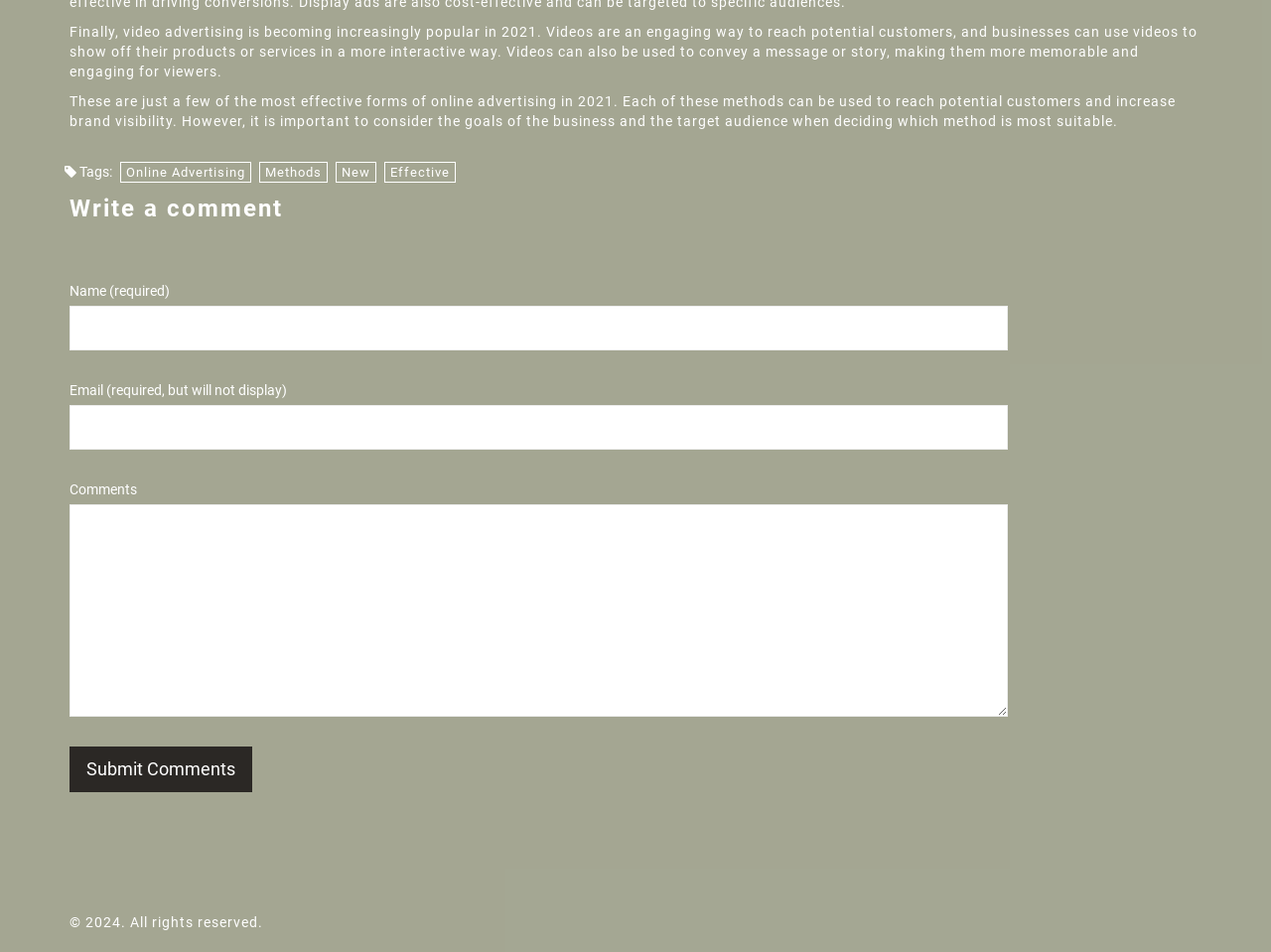Please examine the image and provide a detailed answer to the question: What is the topic of the first paragraph?

The first paragraph starts with 'Finally, video advertising is becoming increasingly popular in 2021.' which indicates that the topic of the paragraph is video advertising.